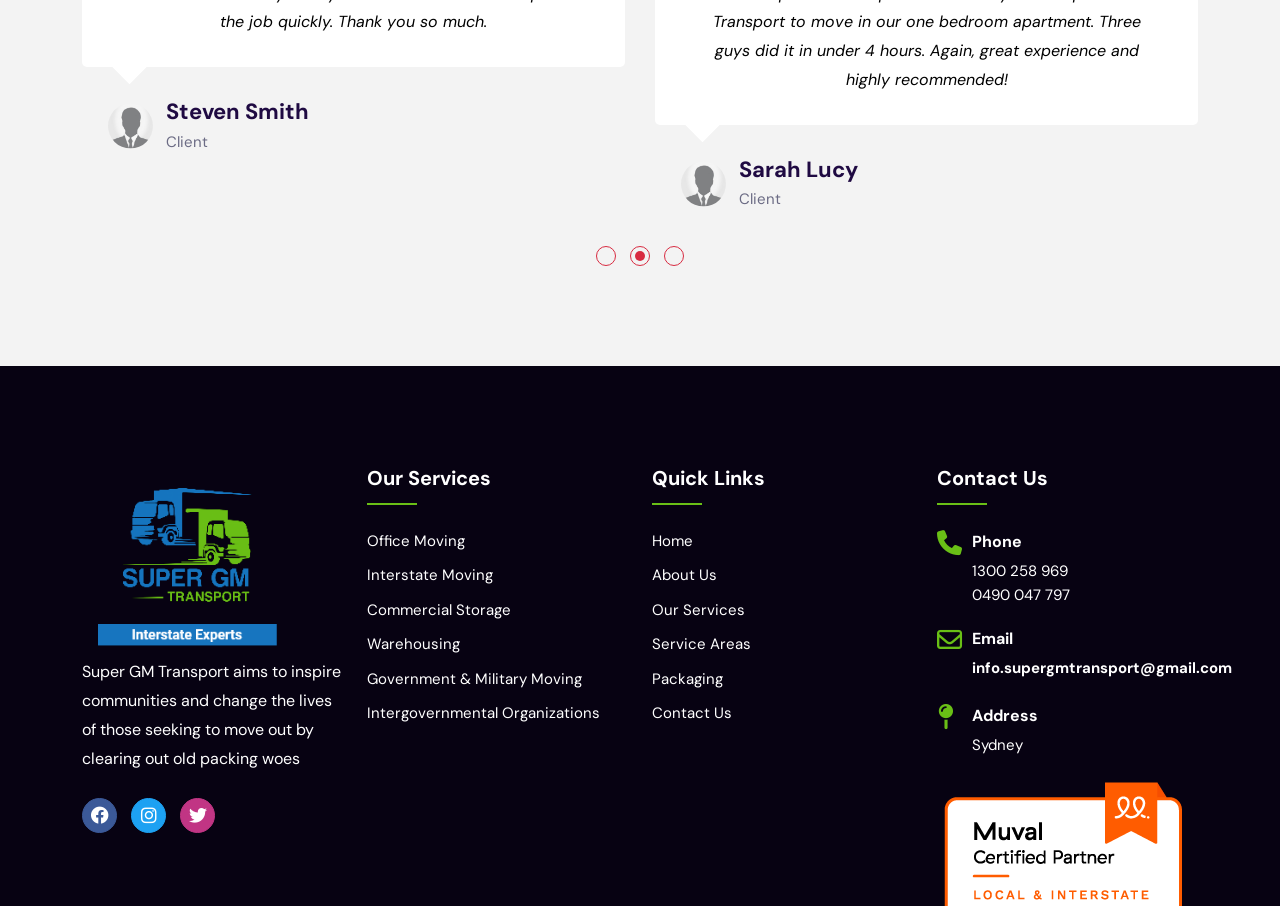Highlight the bounding box coordinates of the region I should click on to meet the following instruction: "Click the button to navigate".

[0.46, 0.271, 0.487, 0.293]